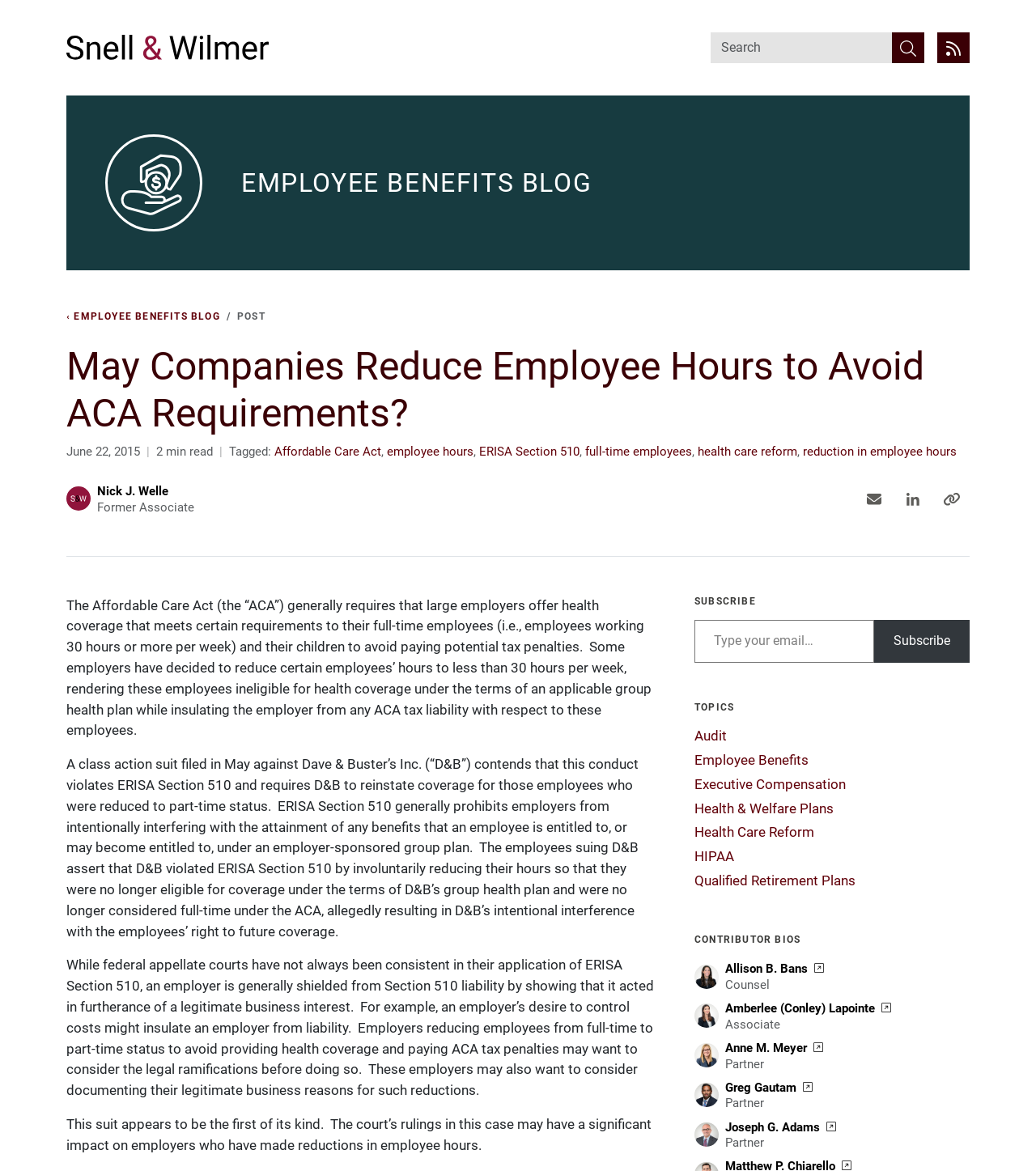Given the description of a UI element: "Applications", identify the bounding box coordinates of the matching element in the webpage screenshot.

None